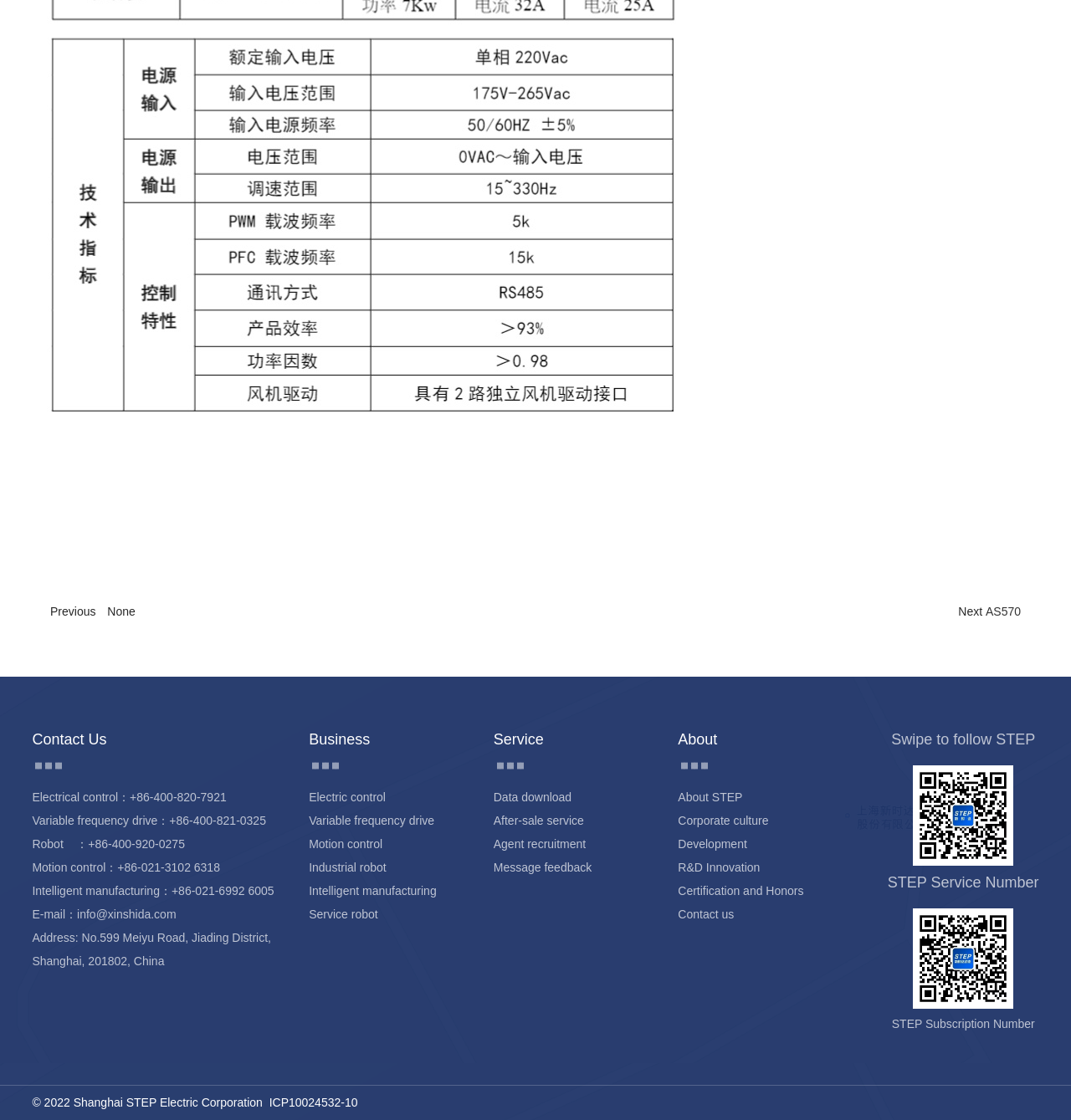Find the bounding box coordinates of the element's region that should be clicked in order to follow the given instruction: "Click on 'AS570'". The coordinates should consist of four float numbers between 0 and 1, i.e., [left, top, right, bottom].

[0.92, 0.539, 0.953, 0.551]